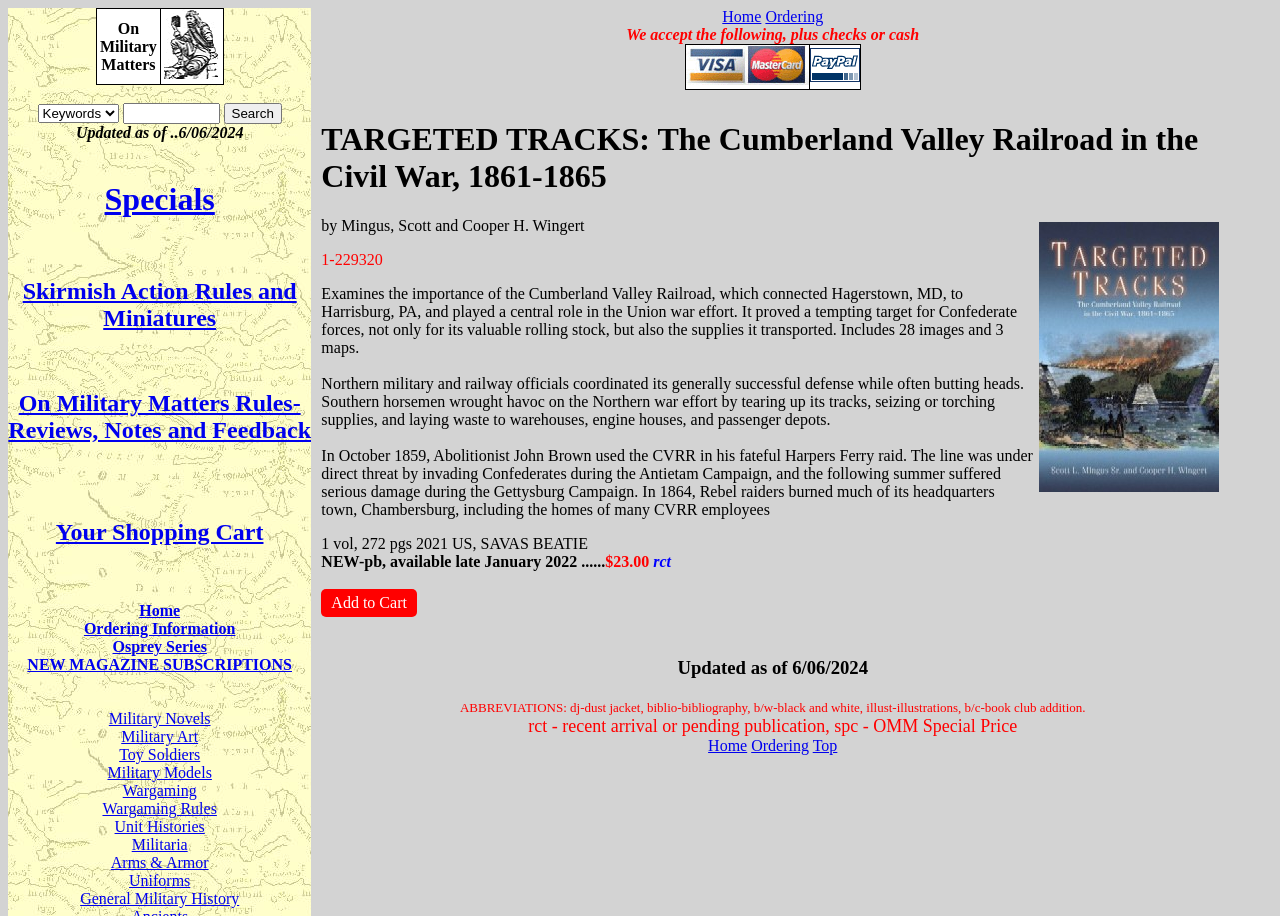Illustrate the webpage's structure and main components comprehensively.

This webpage is about a book titled "TARGETED TRACKS: The Cumberland Valley Railroad in the Civil War, 1861-1865" and is part of the "On Military Matters" website. At the top of the page, there is a table with two grid cells, one containing the text "On Military Matters" and the other containing an image of the "ommlogo". Below this, there is a search bar with a combobox, a textbox, and a "Search" button.

On the left side of the page, there are several headings and links, including "Specials", "Skirmish Action Rules and Miniatures", "On Military Matters Rules-Reviews, Notes and Feedback", "Your Shopping Cart", and others. These links are arranged vertically, with the "Specials" link at the top and the "General Military History" link at the bottom.

In the main content area, there is a large image of the book cover, along with several blocks of text describing the book. The text includes the book's title, authors, and a detailed description of its contents. There are also several static text elements, including the book's price, publication date, and availability.

At the bottom of the page, there are several links, including "Home", "Ordering Information", and "Top", which likely navigate to other parts of the website. There is also a table with two images, one of the "VisaMC" logo and the other of the "PayPal" logo, indicating that the website accepts these payment methods.

Overall, the webpage is focused on providing information about the book "TARGETED TRACKS: The Cumberland Valley Railroad in the Civil War, 1861-1865" and allowing users to purchase it online.